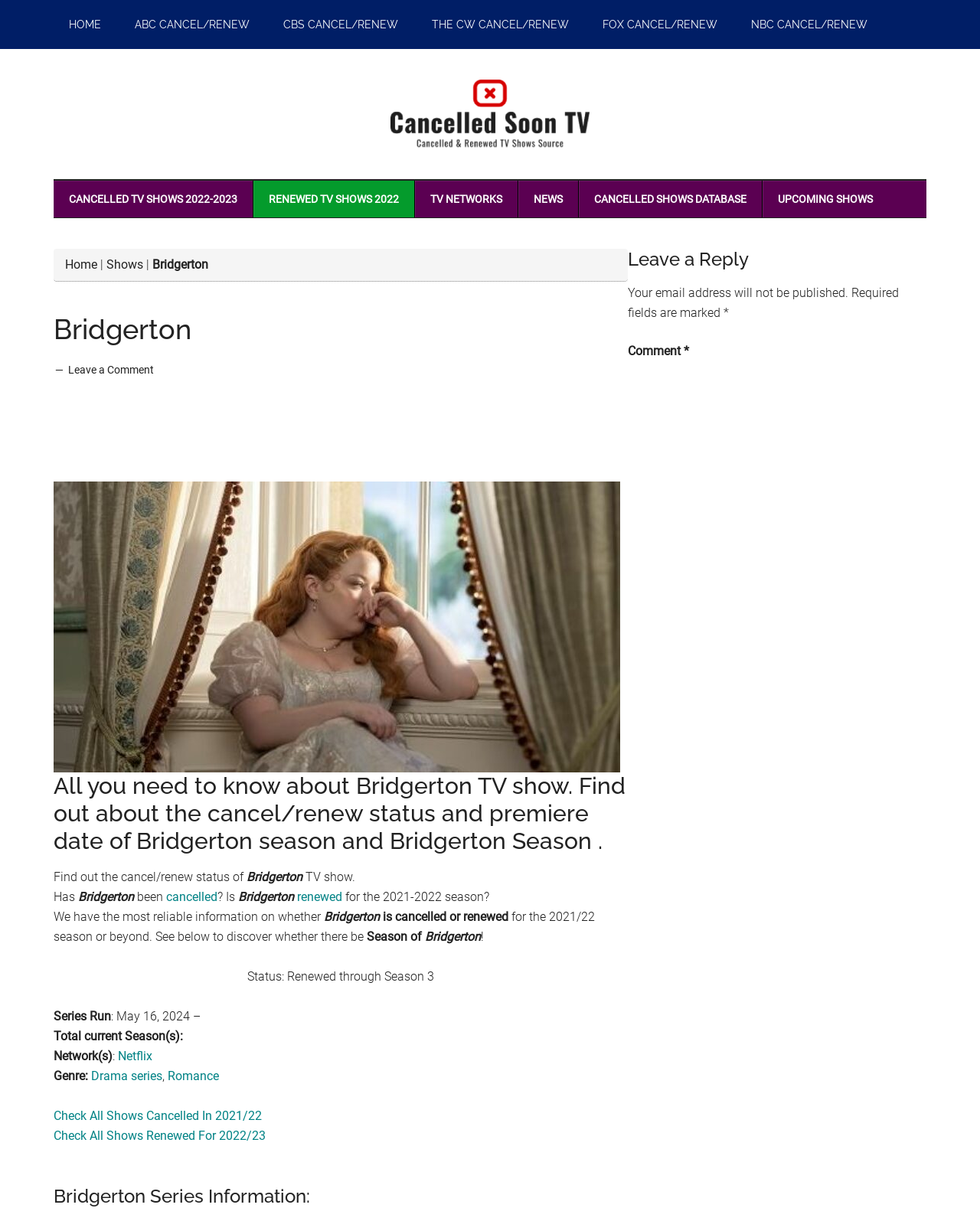Please identify the bounding box coordinates of the clickable element to fulfill the following instruction: "Click on the 'Cancelled TV Shows & Renewed Series' link". The coordinates should be four float numbers between 0 and 1, i.e., [left, top, right, bottom].

[0.055, 0.065, 0.945, 0.122]